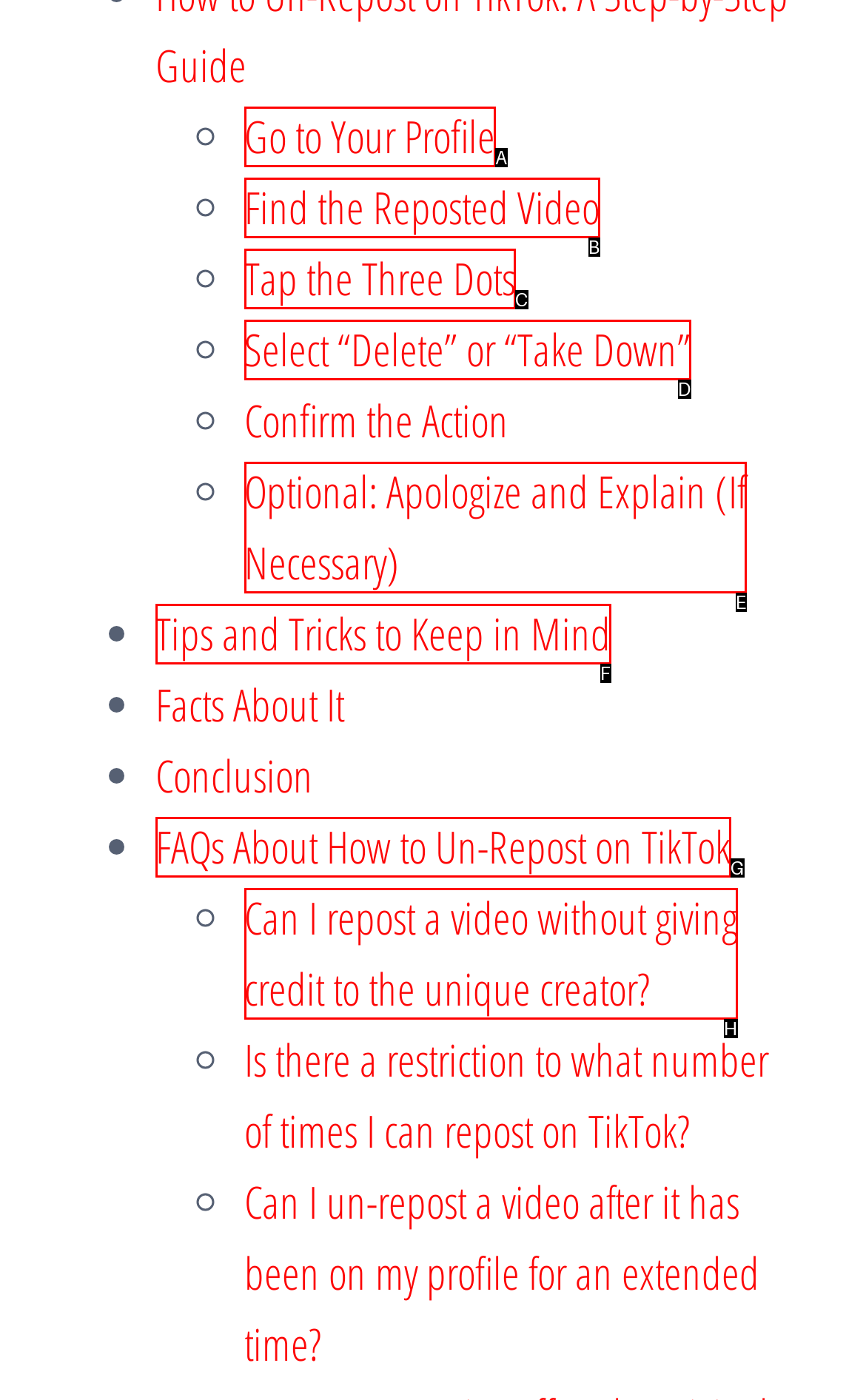Match the element description to one of the options: Select “Delete” or “Take Down”
Respond with the corresponding option's letter.

D